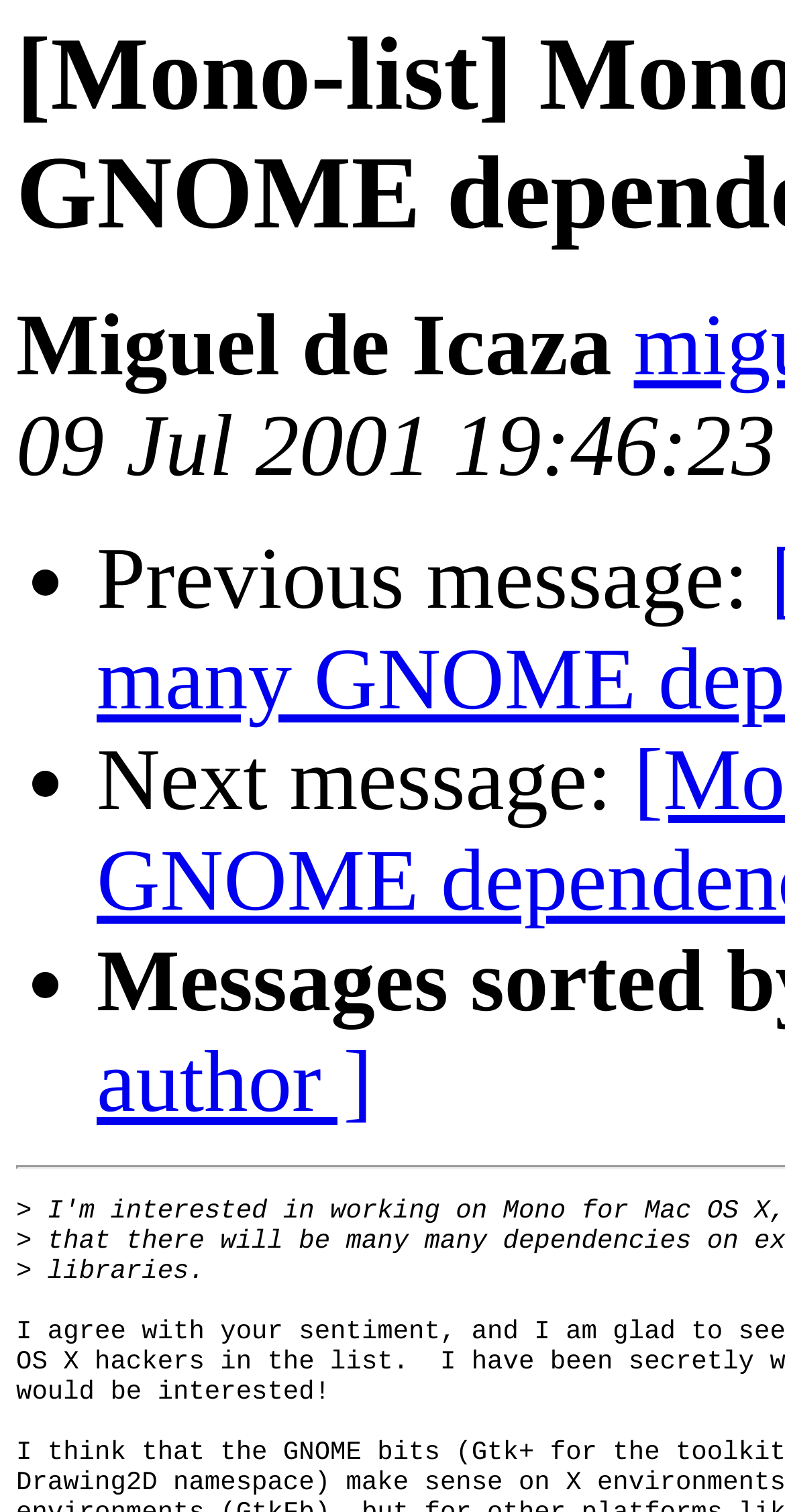What is the purpose of the list markers?
Based on the visual information, provide a detailed and comprehensive answer.

The list markers '•' are used to indicate messages, as they are accompanied by StaticText elements 'Previous message:' and 'Next message:', suggesting that they are part of a message list or thread.